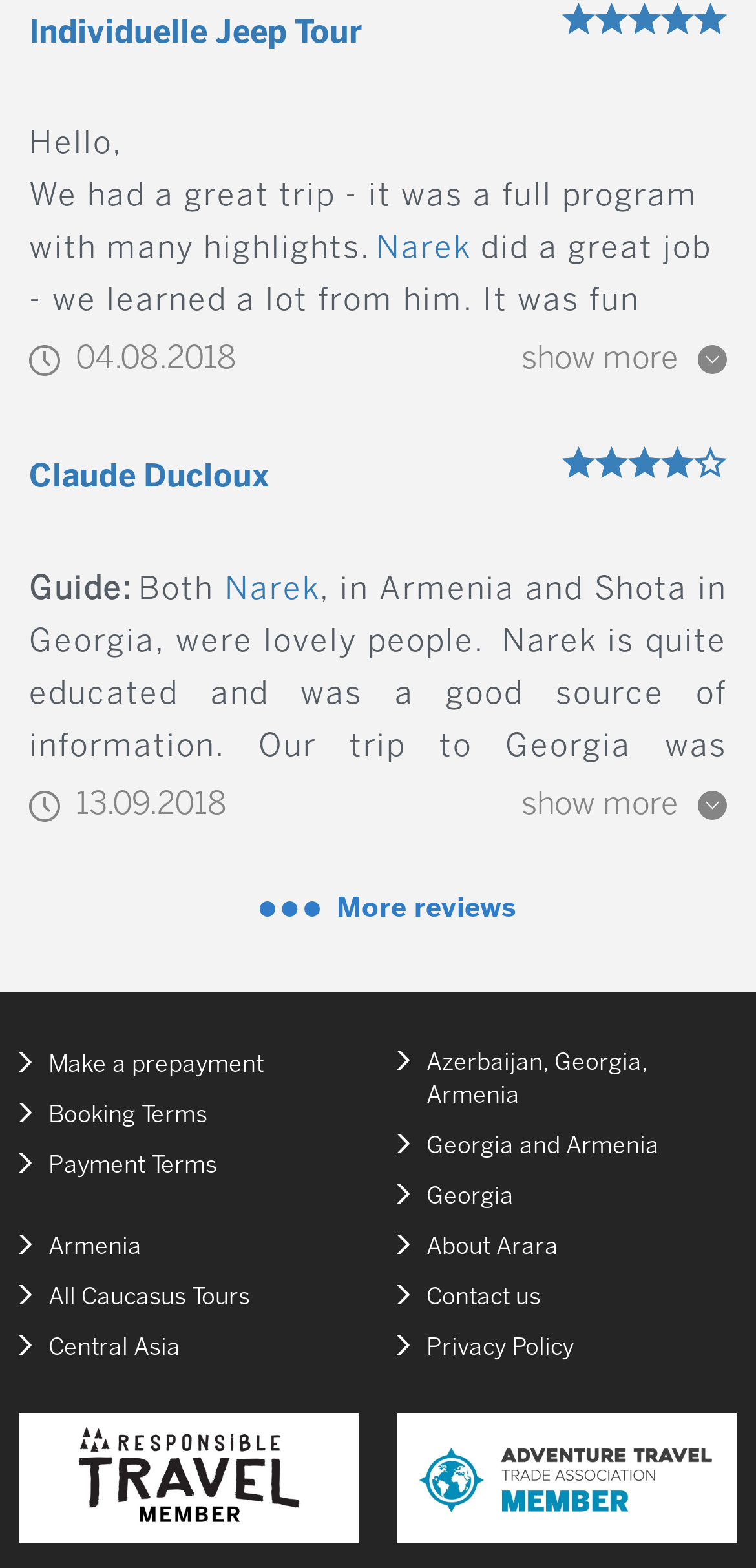Give a one-word or short phrase answer to the question: 
What is the name of the guide mentioned in the first review?

Narek